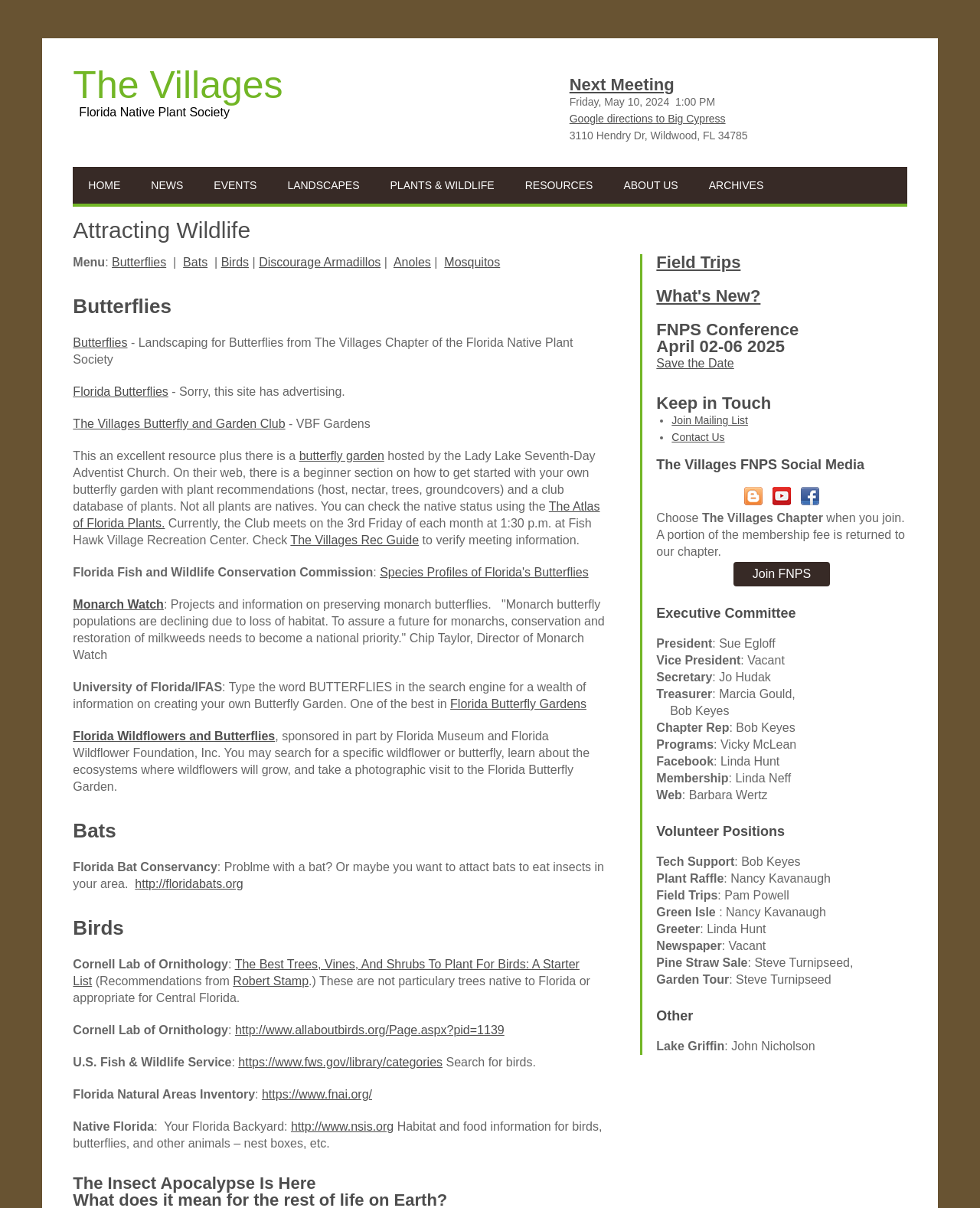Please determine the bounding box coordinates of the area that needs to be clicked to complete this task: 'Go to the 'HOME' page'. The coordinates must be four float numbers between 0 and 1, formatted as [left, top, right, bottom].

[0.074, 0.138, 0.139, 0.169]